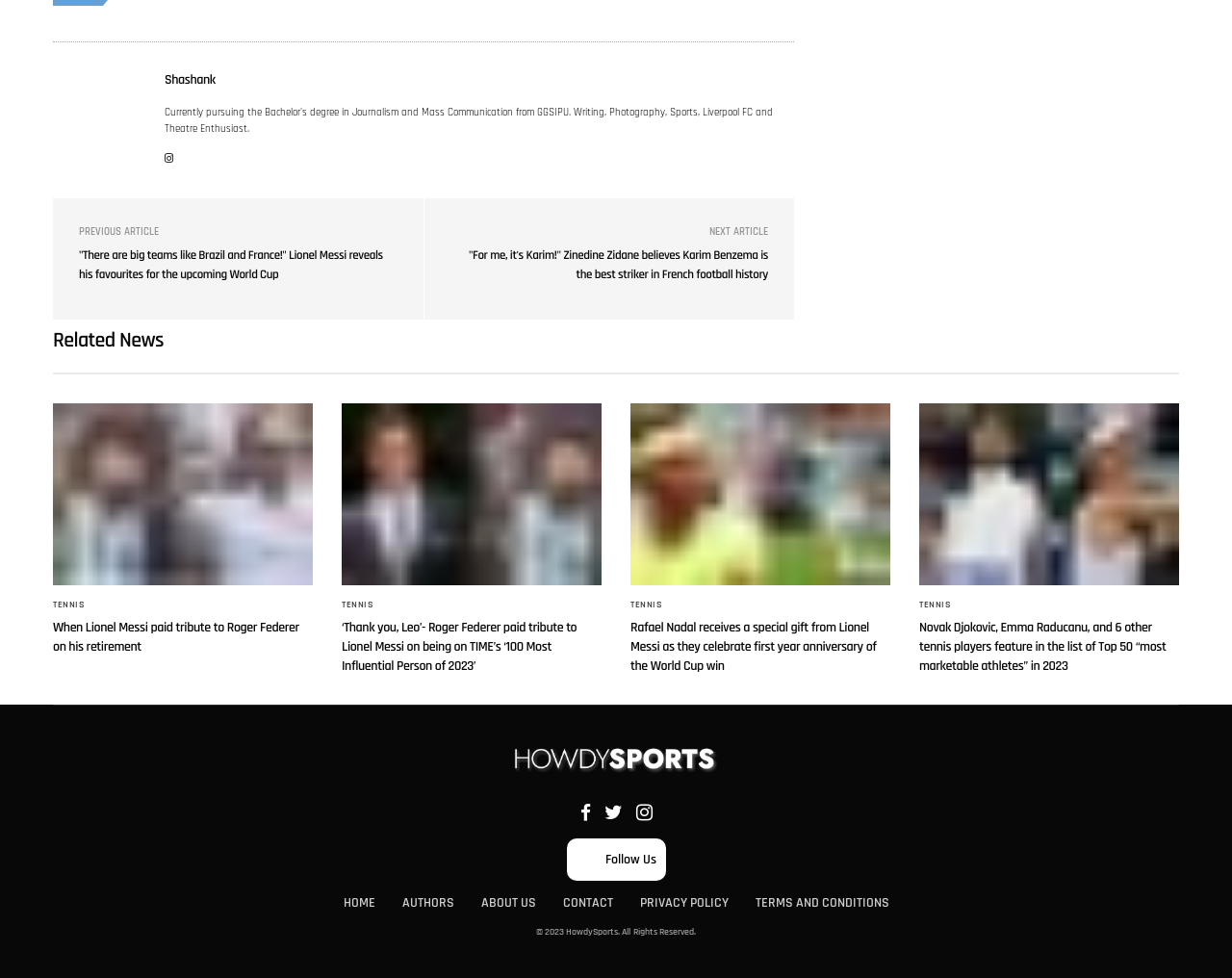Based on the element description Legal notice, identify the bounding box of the UI element in the given webpage screenshot. The coordinates should be in the format (top-left x, top-left y, bottom-right x, bottom-right y) and must be between 0 and 1.

None